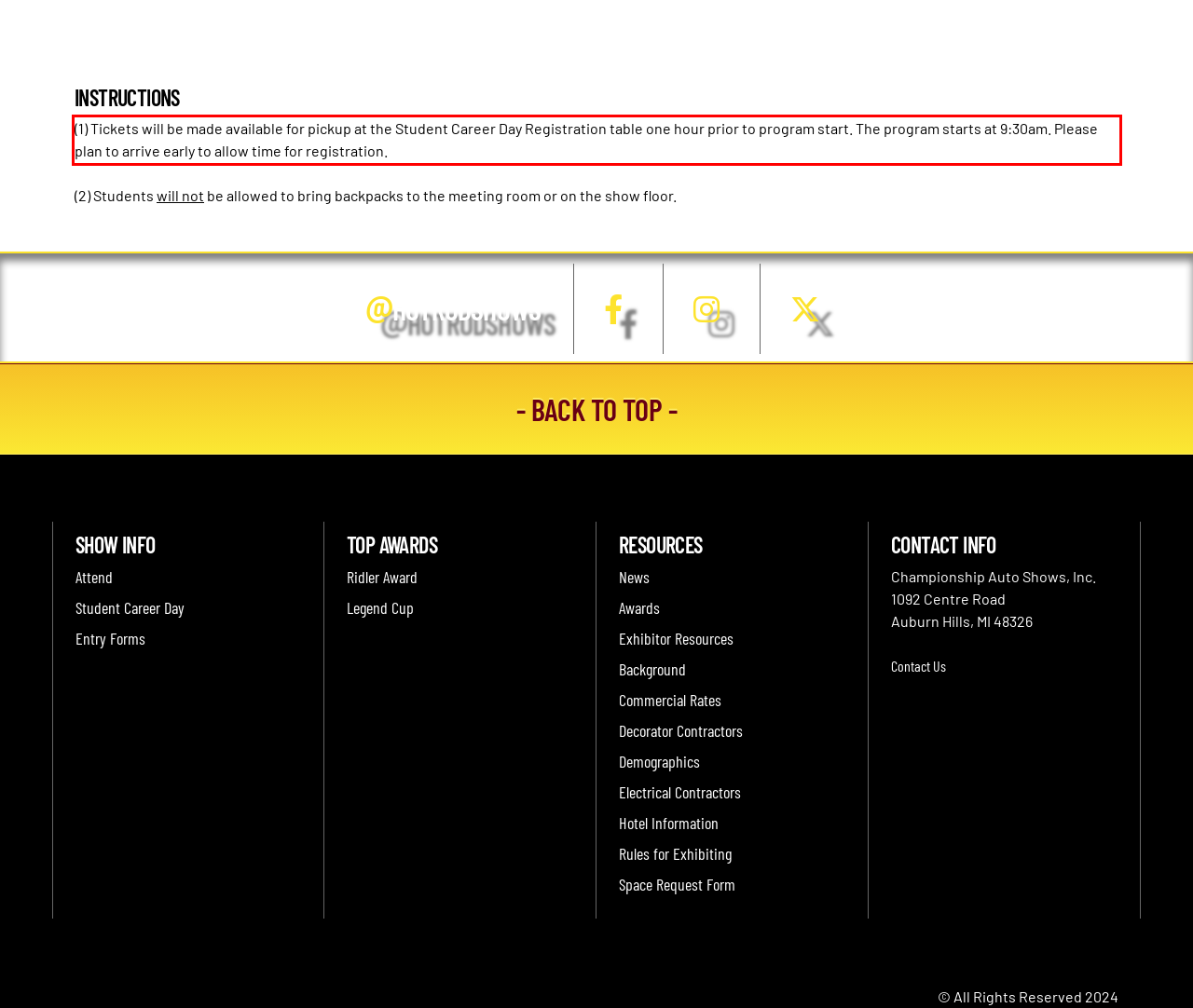Please examine the webpage screenshot containing a red bounding box and use OCR to recognize and output the text inside the red bounding box.

(1) Tickets will be made available for pickup at the Student Career Day Registration table one hour prior to program start. The program starts at 9:30am. Please plan to arrive early to allow time for registration.